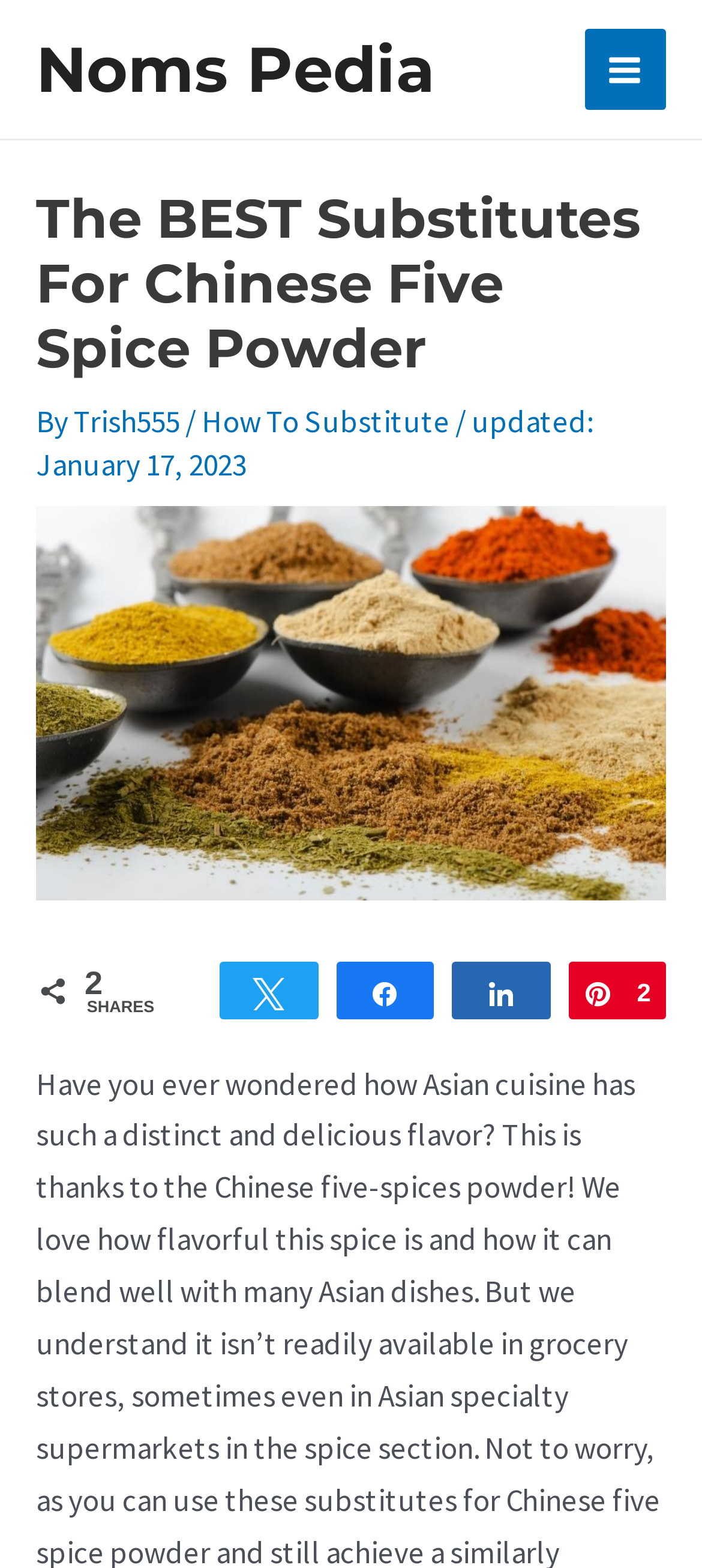Detail the features and information presented on the webpage.

The webpage is about finding substitutes for Chinese Five Spice Powder. At the top left, there is a link to "Noms Pedia". Next to it, on the top right, is a button labeled "Main Menu". Below the button, there is an image, and to the left of the image, a header section spans across the page. 

In the header section, a large heading reads "The BEST Substitutes For Chinese Five Spice Powder". Below the heading, there is a byline that mentions the author "Trish555" and a link to "How To Substitute". The byline also includes the date "January 17, 2023". 

Below the byline, there is a large image that takes up most of the page width, showing Chinese Five-Spice Powder Alternatives. 

On the lower middle part of the page, there are social media sharing links, including "Tweet", "Share", "Share", and "Pin 2", which are aligned horizontally. Above these links, there is a text "SHARES".